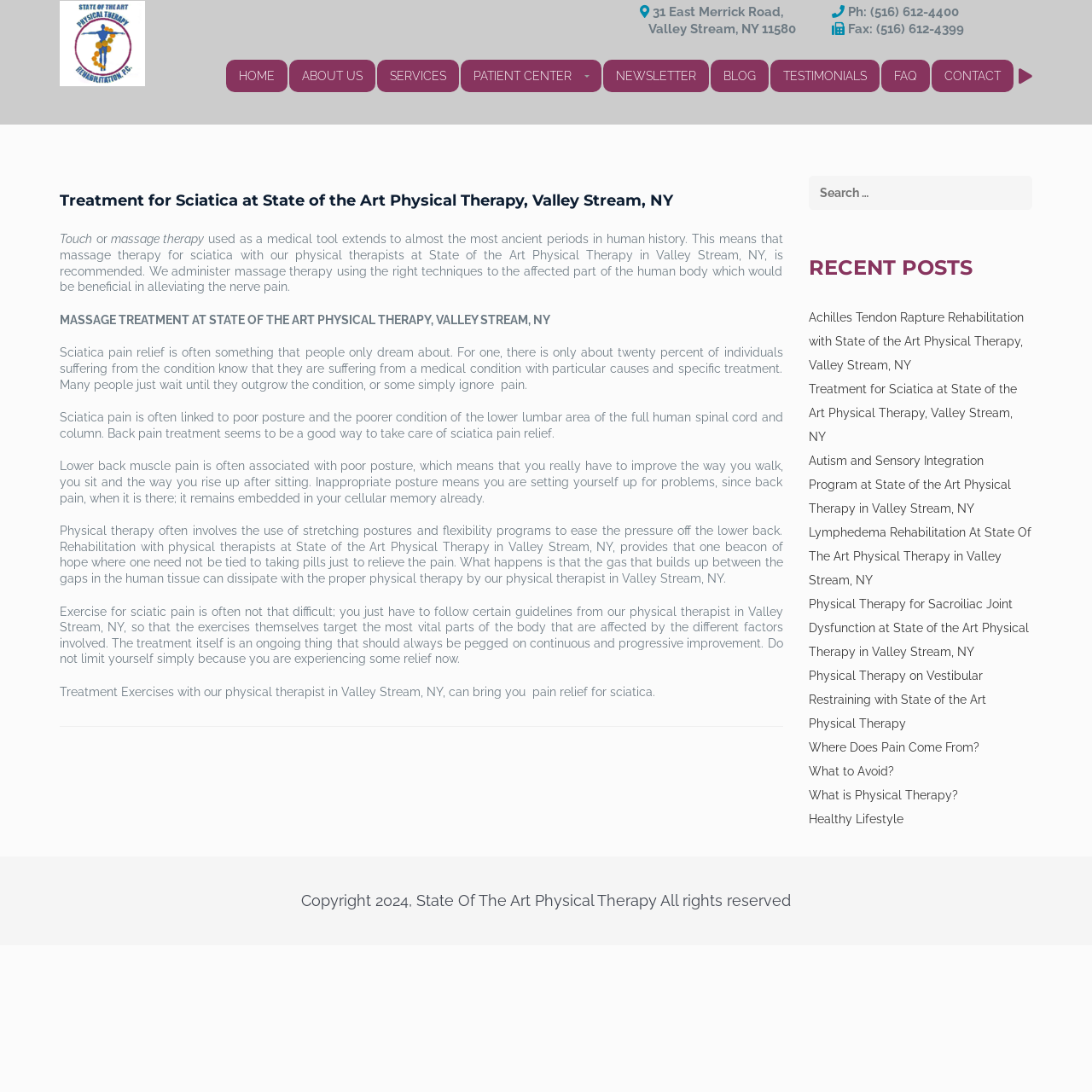Locate the bounding box coordinates of the clickable area to execute the instruction: "Search for a topic". Provide the coordinates as four float numbers between 0 and 1, represented as [left, top, right, bottom].

[0.74, 0.161, 0.945, 0.196]